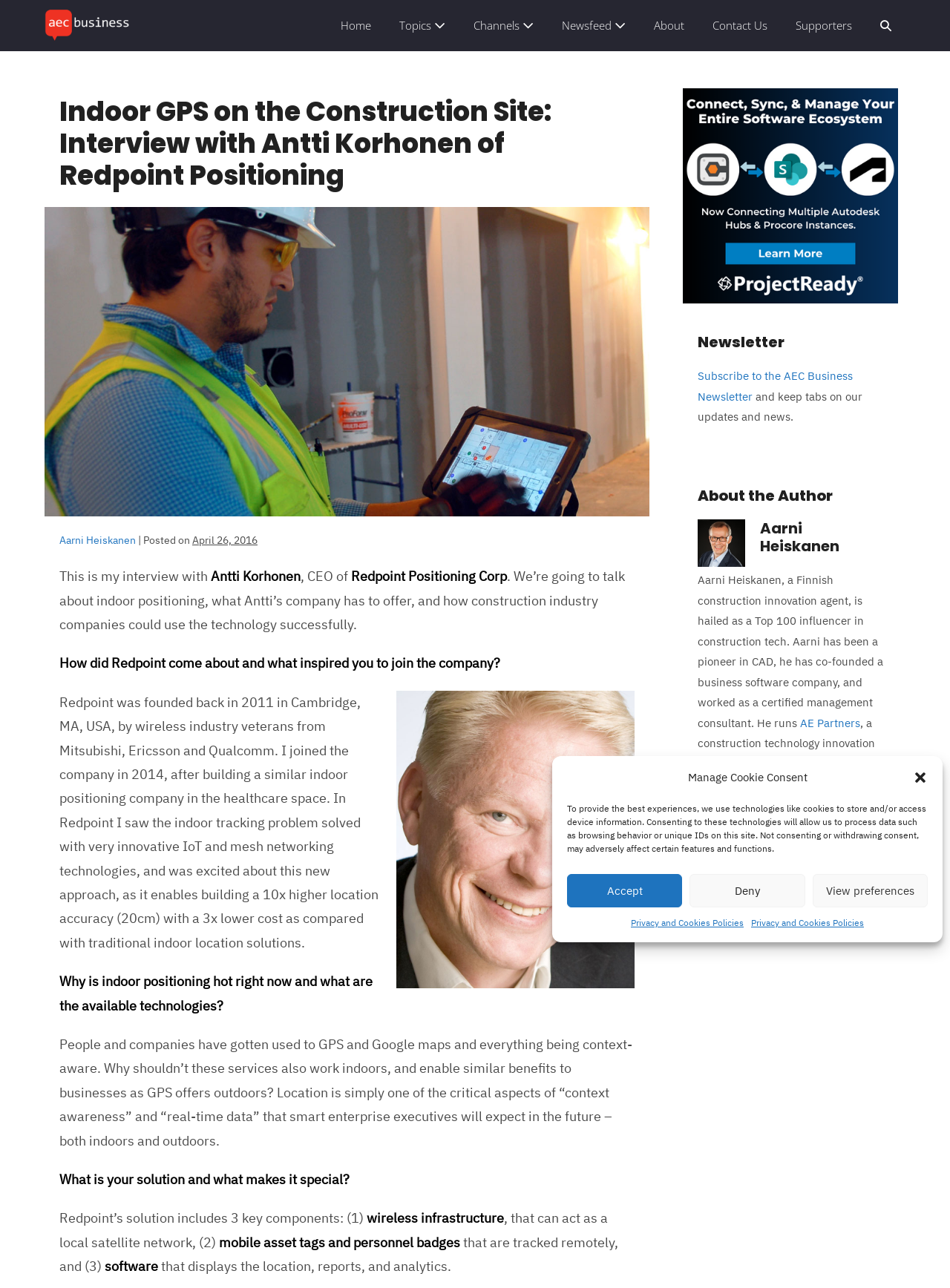Find the bounding box coordinates for the element that must be clicked to complete the instruction: "View the 'About the Author' section". The coordinates should be four float numbers between 0 and 1, indicated as [left, top, right, bottom].

[0.734, 0.378, 0.93, 0.392]